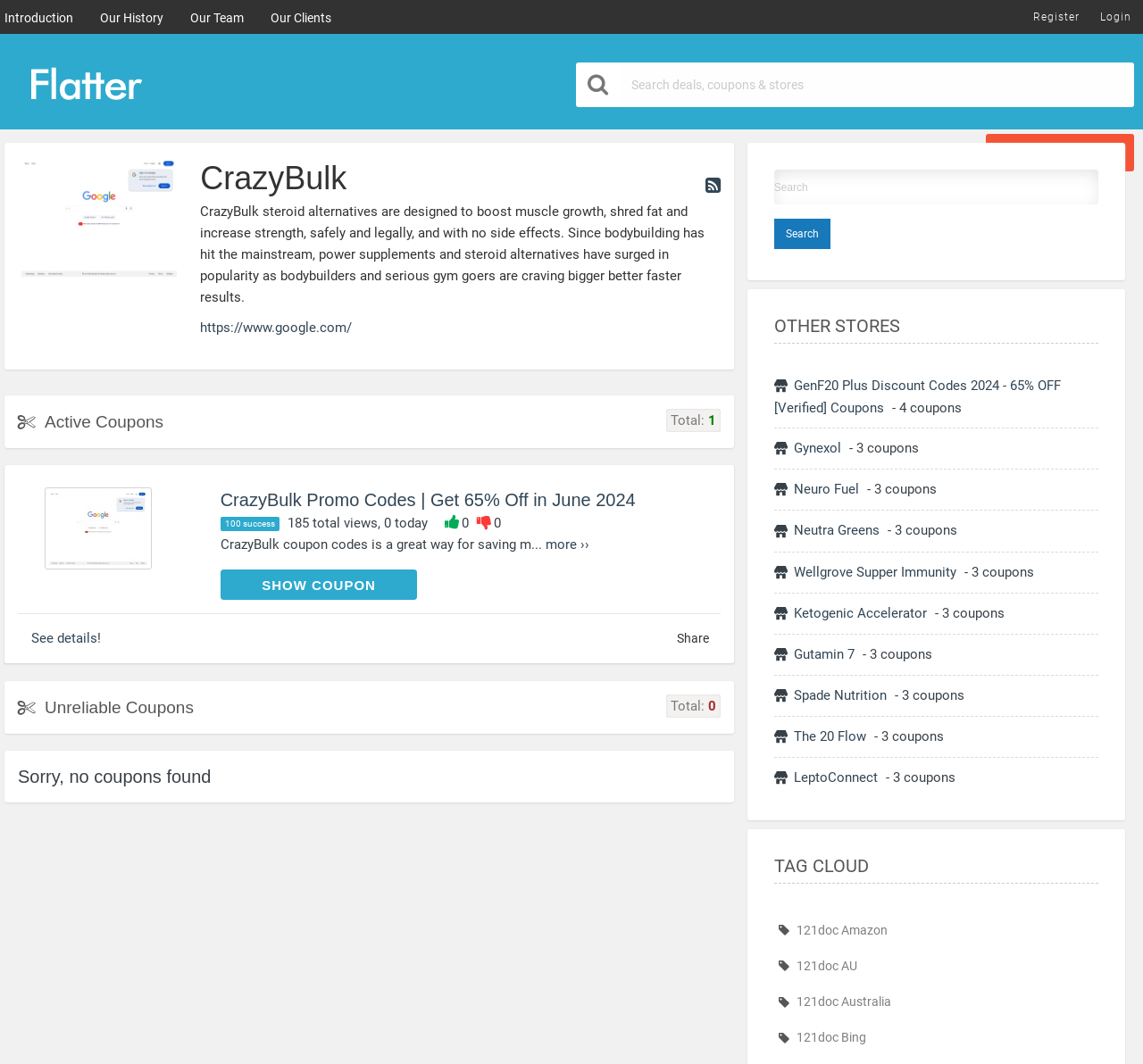Specify the bounding box coordinates of the element's area that should be clicked to execute the given instruction: "Share a coupon". The coordinates should be four float numbers between 0 and 1, i.e., [left, top, right, bottom].

[0.862, 0.126, 0.992, 0.161]